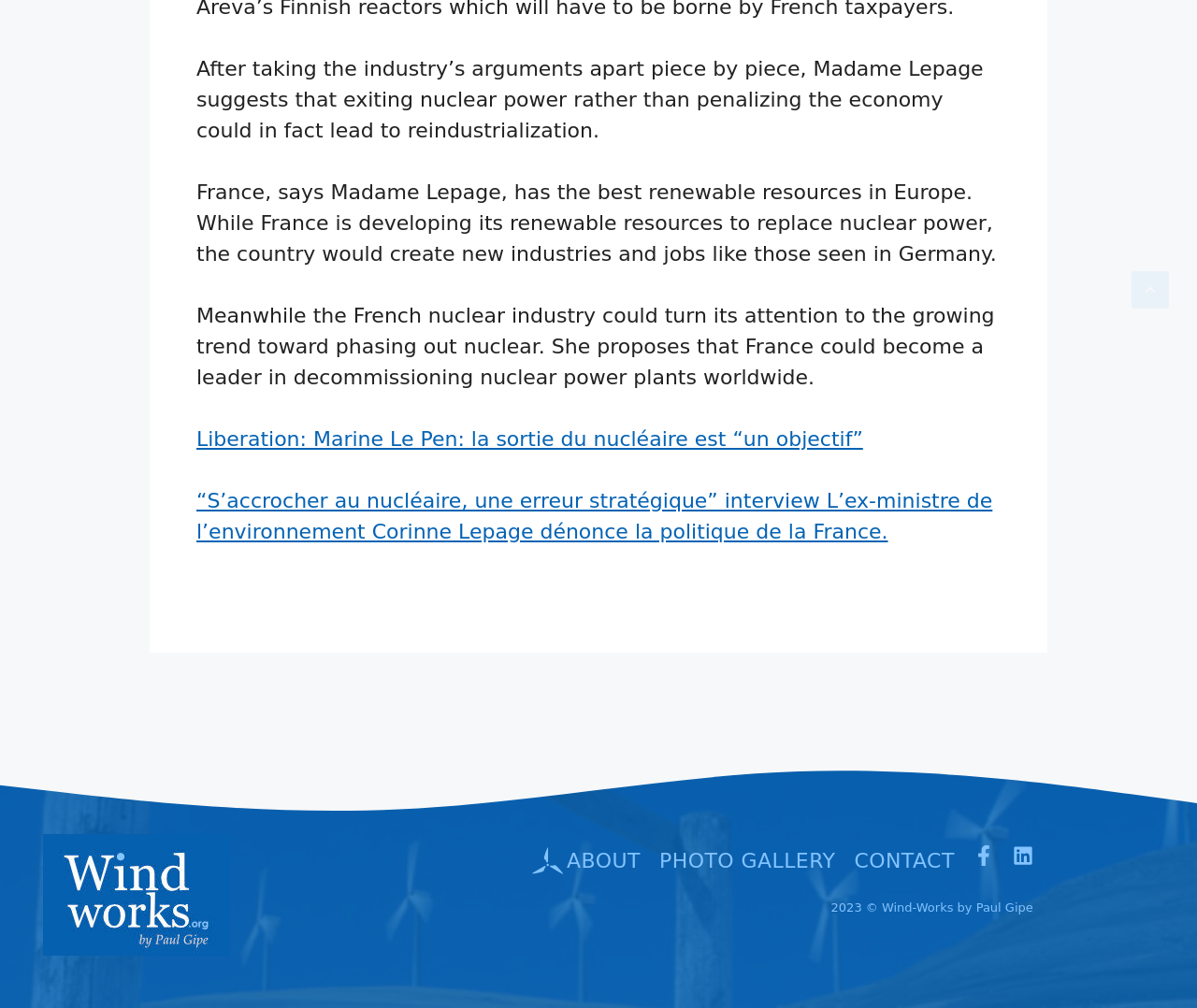Pinpoint the bounding box coordinates of the clickable element to carry out the following instruction: "scroll back to the top of the page."

[0.945, 0.269, 0.977, 0.306]